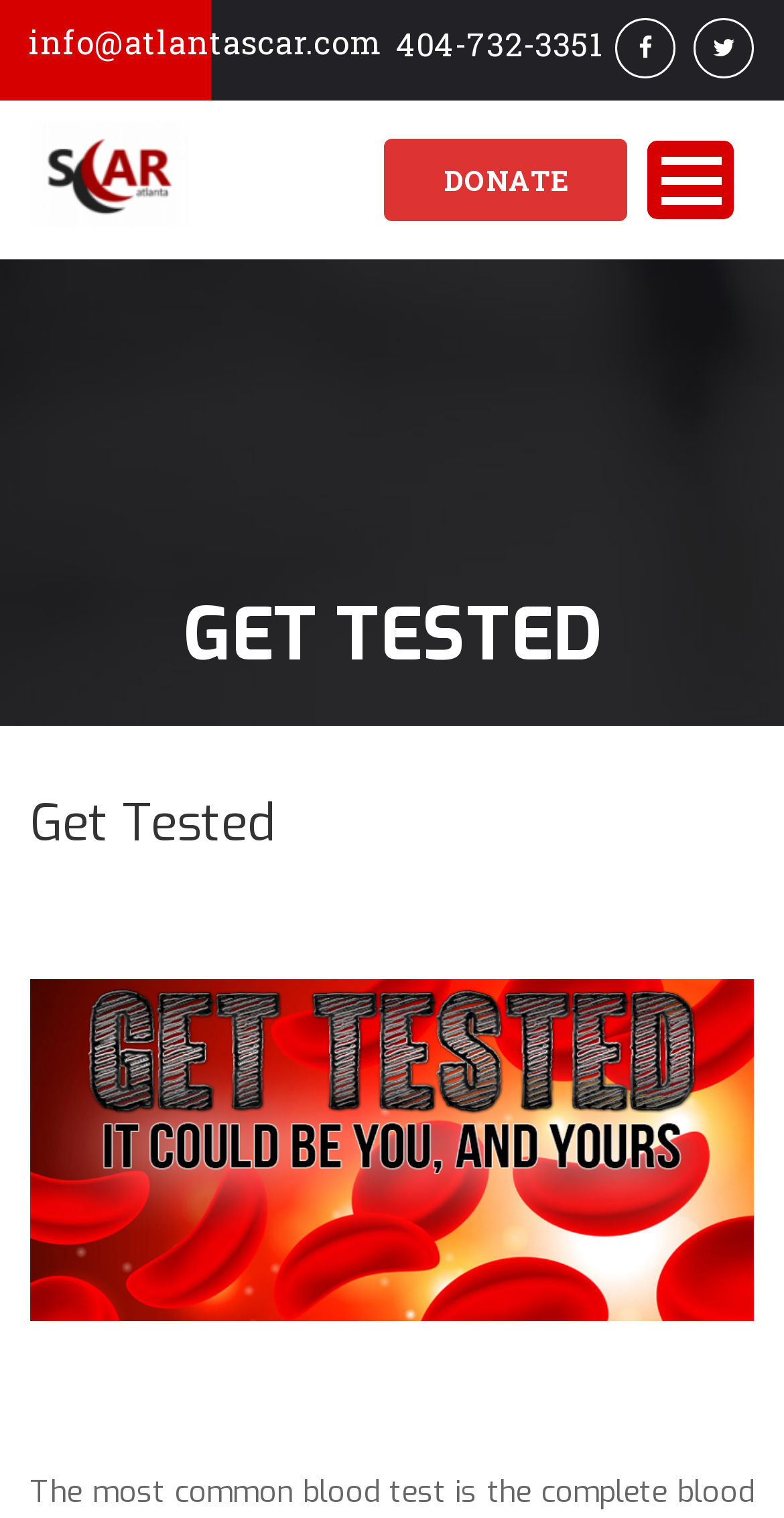What is the button at the top right corner of the page for?
Answer the question with a single word or phrase, referring to the image.

To open the menu